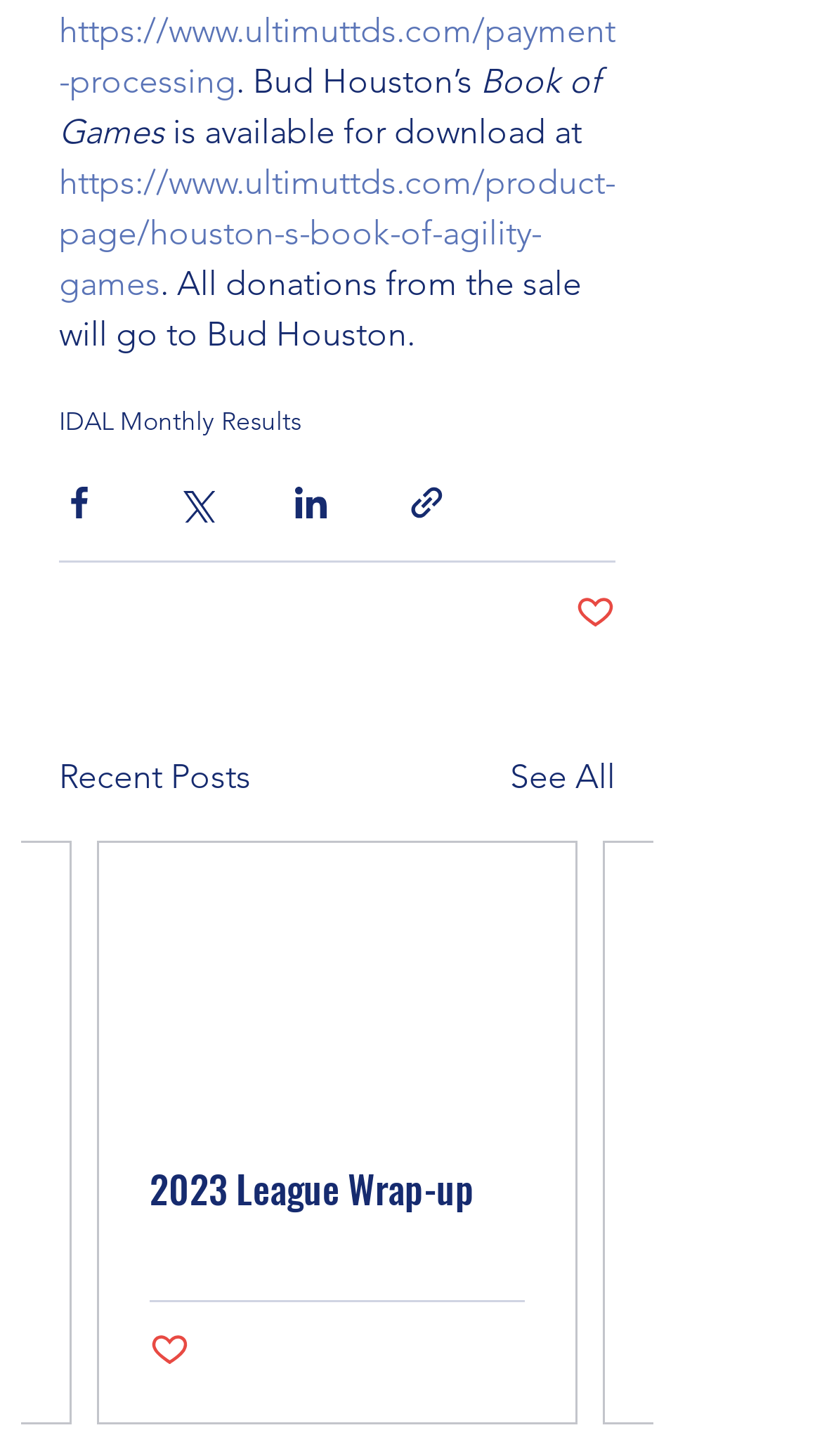What is the title of the section below the book download link?
Using the image as a reference, answer the question with a short word or phrase.

Recent Posts